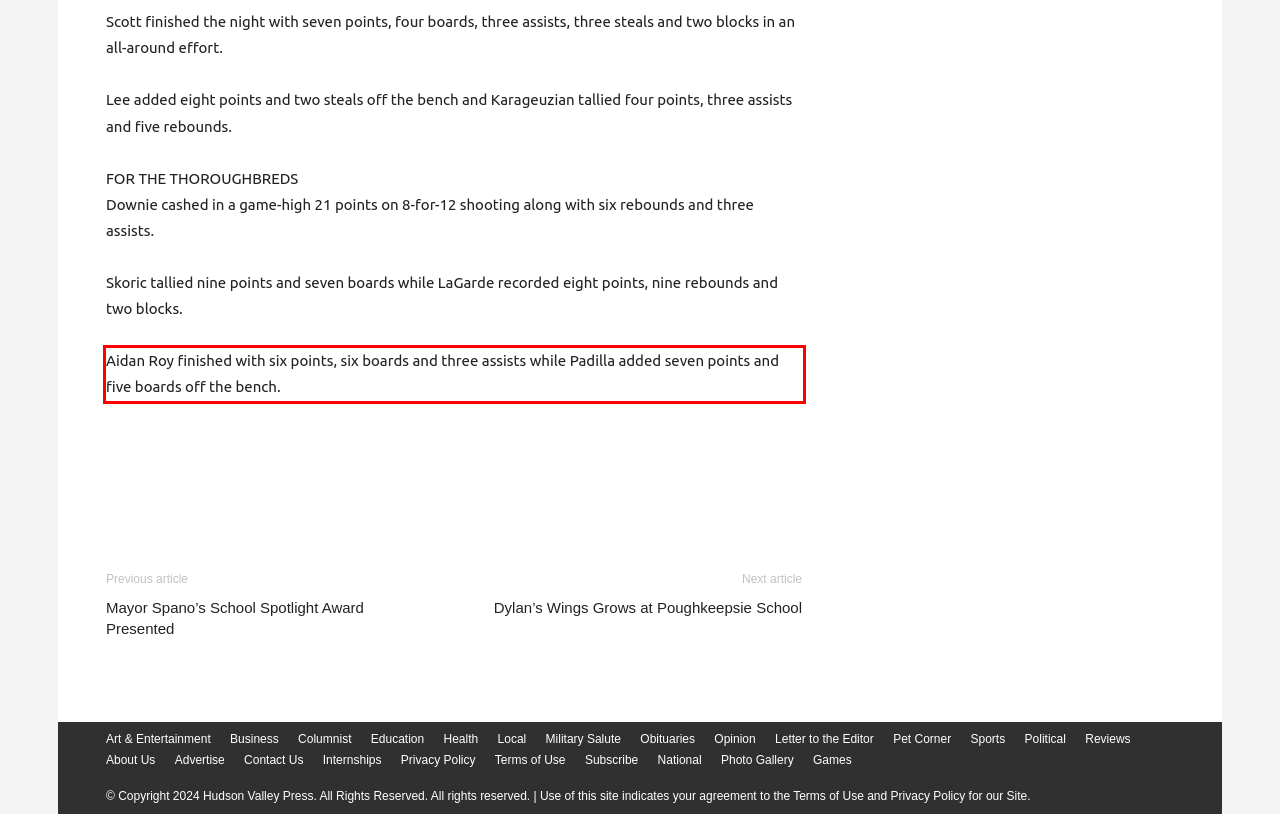You have a screenshot of a webpage with a red bounding box. Use OCR to generate the text contained within this red rectangle.

Aidan Roy finished with six points, six boards and three assists while Padilla added seven points and five boards off the bench.